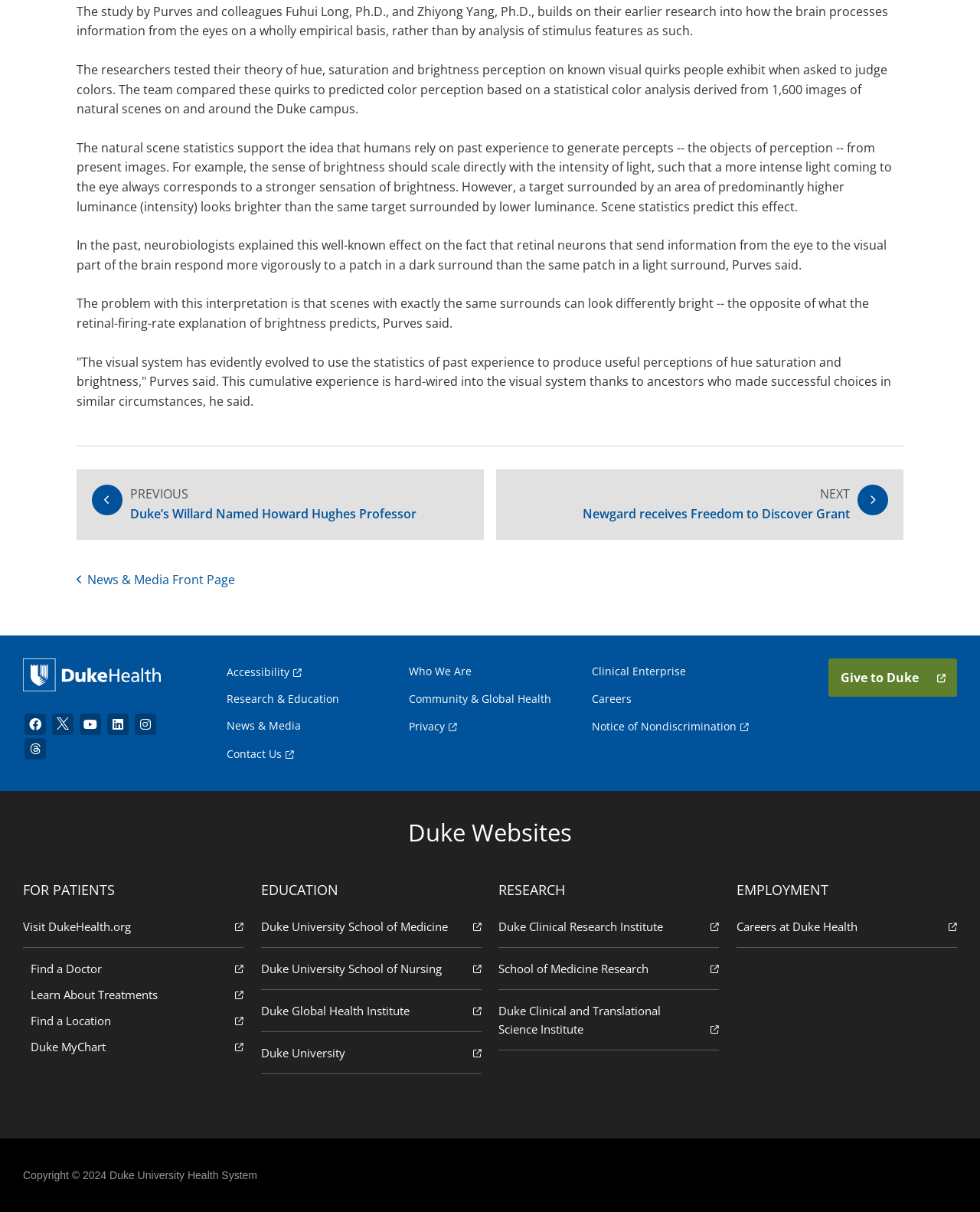What is the name of the health system?
Answer the question with detailed information derived from the image.

The copyright notice at the bottom of the page mentions 'Duke University Health System', indicating that this is the name of the health system.